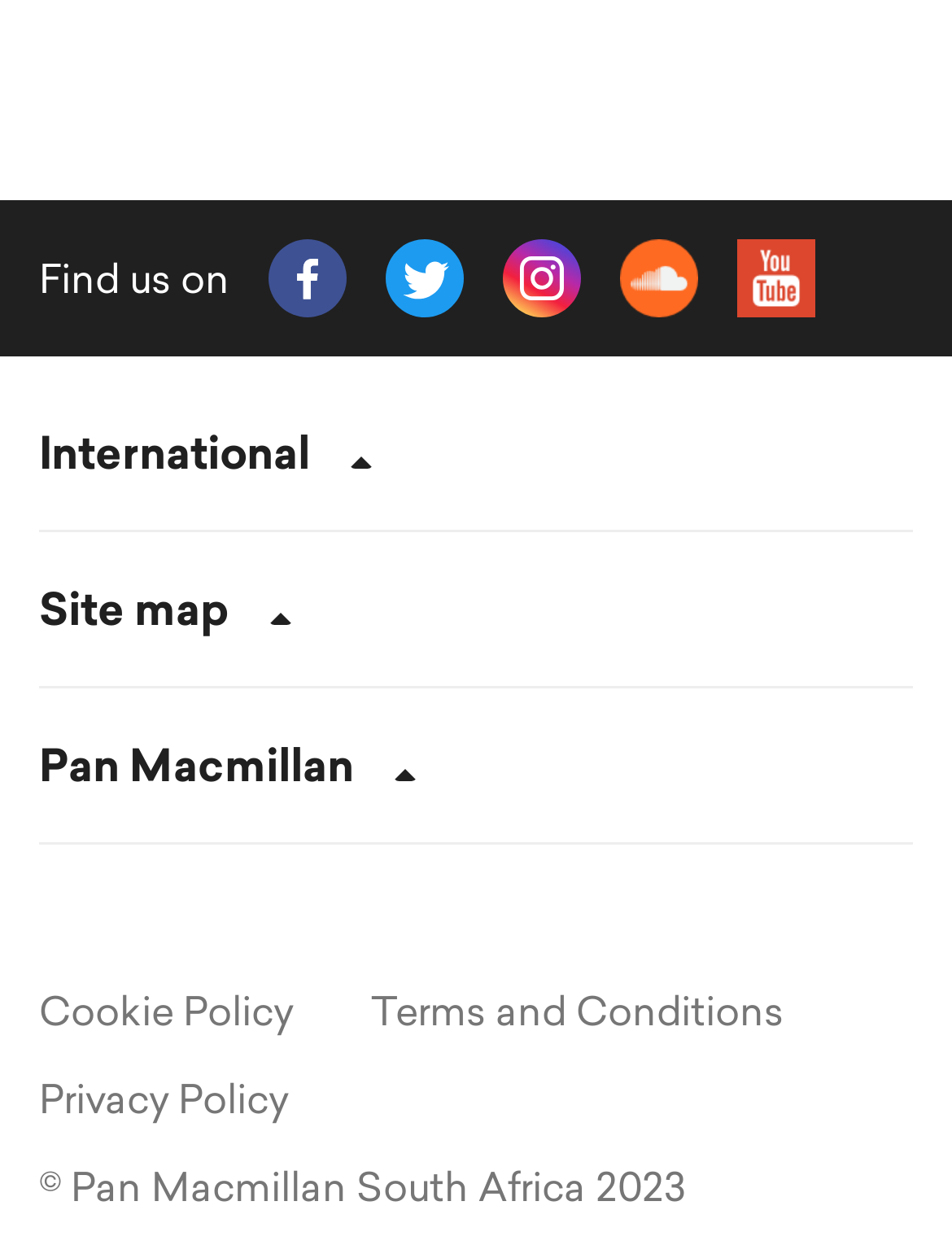Specify the bounding box coordinates of the region I need to click to perform the following instruction: "View site map". The coordinates must be four float numbers in the range of 0 to 1, i.e., [left, top, right, bottom].

[0.041, 0.458, 0.959, 0.521]